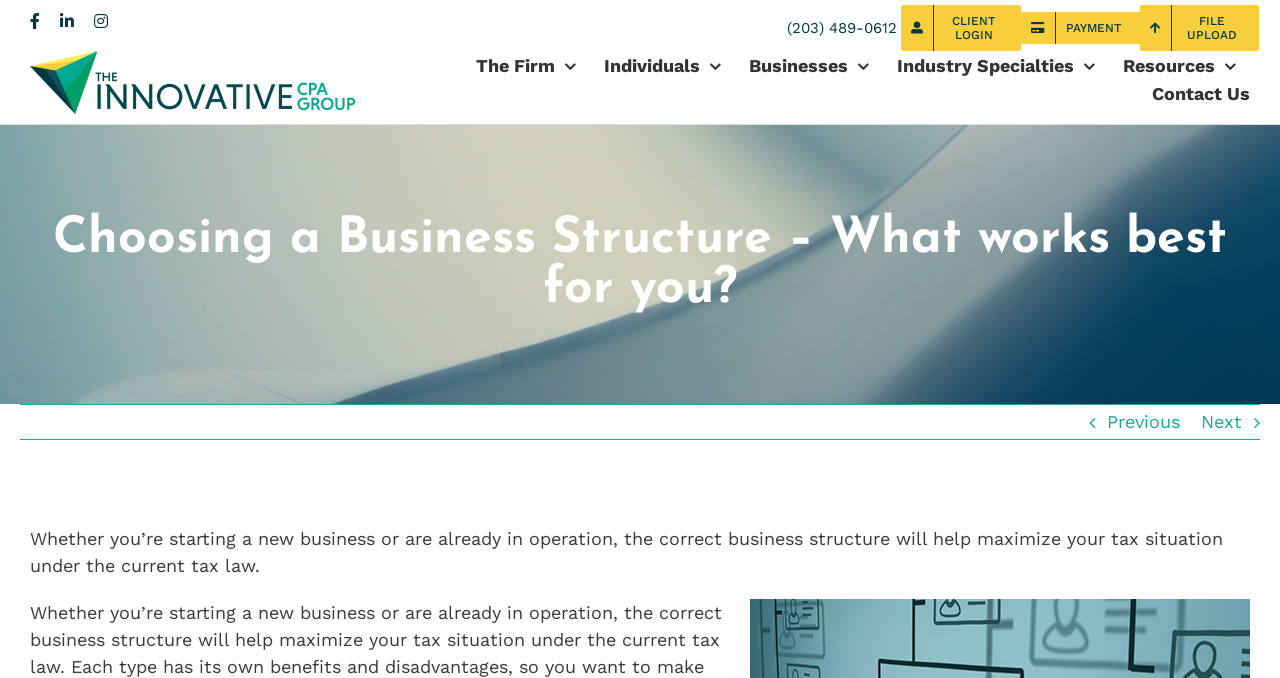Please locate the bounding box coordinates of the region I need to click to follow this instruction: "Navigate to Businesses page".

[0.585, 0.077, 0.679, 0.117]